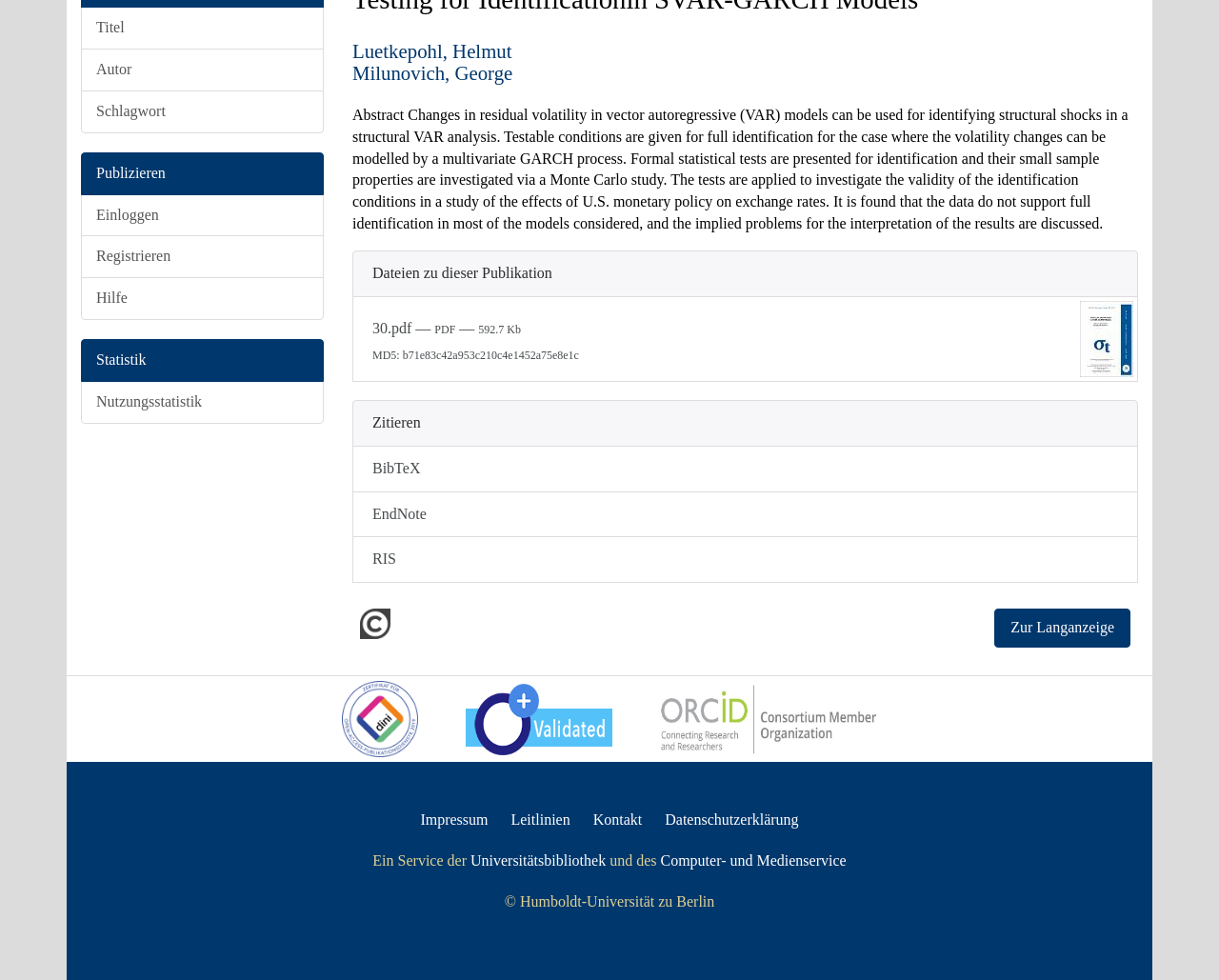Determine the bounding box for the UI element as described: "Zur Langanzeige". The coordinates should be represented as four float numbers between 0 and 1, formatted as [left, top, right, bottom].

[0.816, 0.621, 0.927, 0.661]